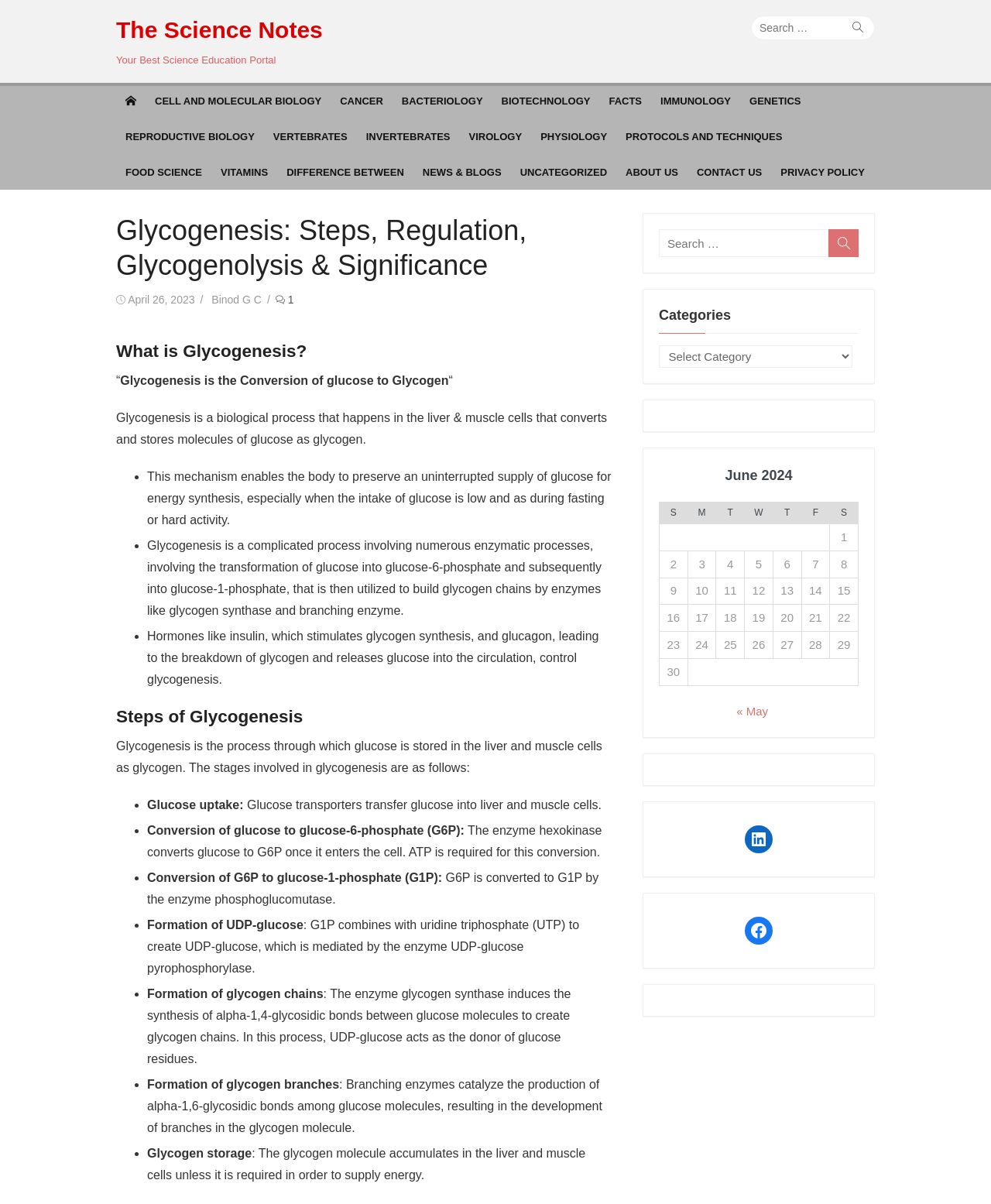Determine the bounding box coordinates of the region that needs to be clicked to achieve the task: "Read the article posted on April 26, 2023".

[0.129, 0.244, 0.197, 0.254]